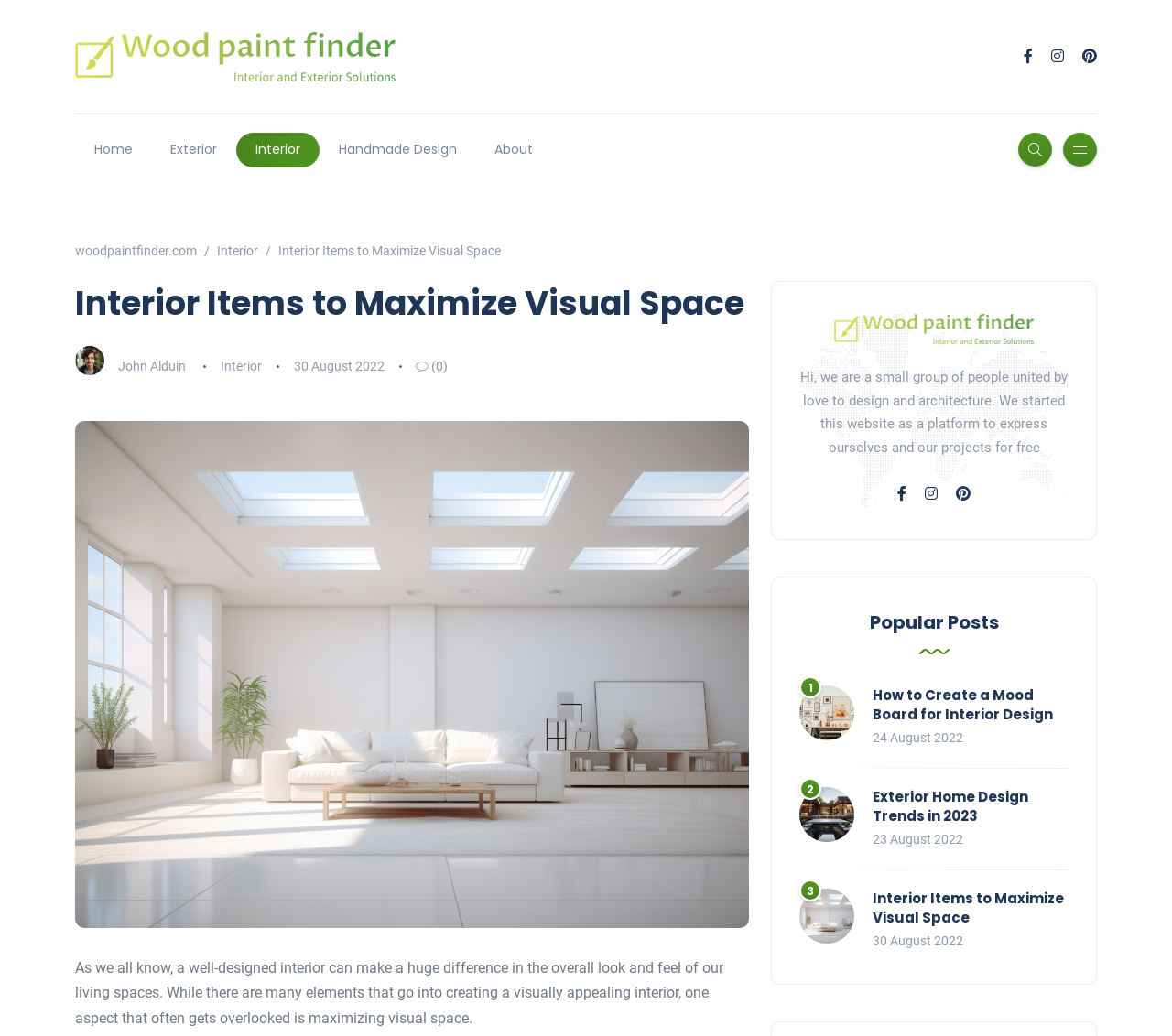Refer to the image and provide an in-depth answer to the question: 
What is the name of the author of the latest article?

I found the latest article by looking at the dates of the articles on the webpage. The latest article has a date of '30 August 2022'. The author of this article is mentioned as 'John Alduin'.